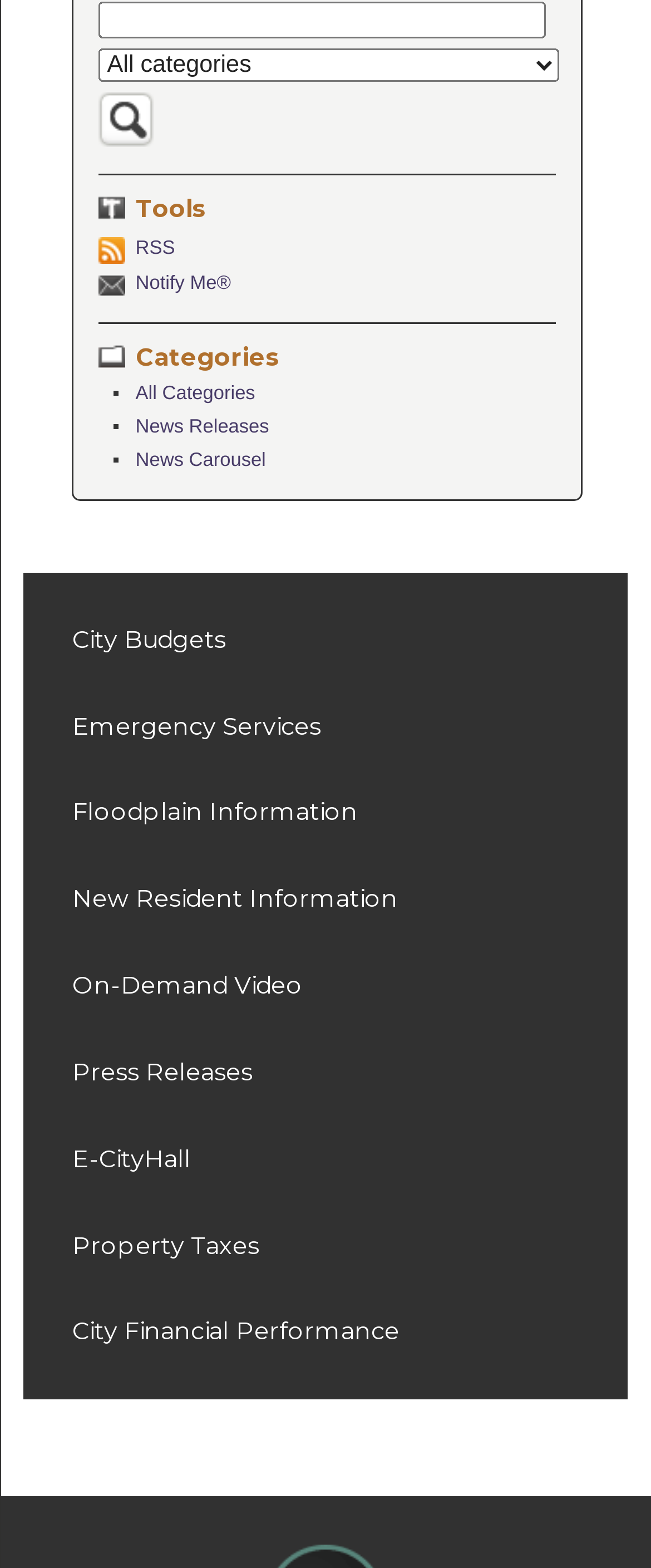Kindly respond to the following question with a single word or a brief phrase: 
How many categories are listed under 'Categories'?

At least 3